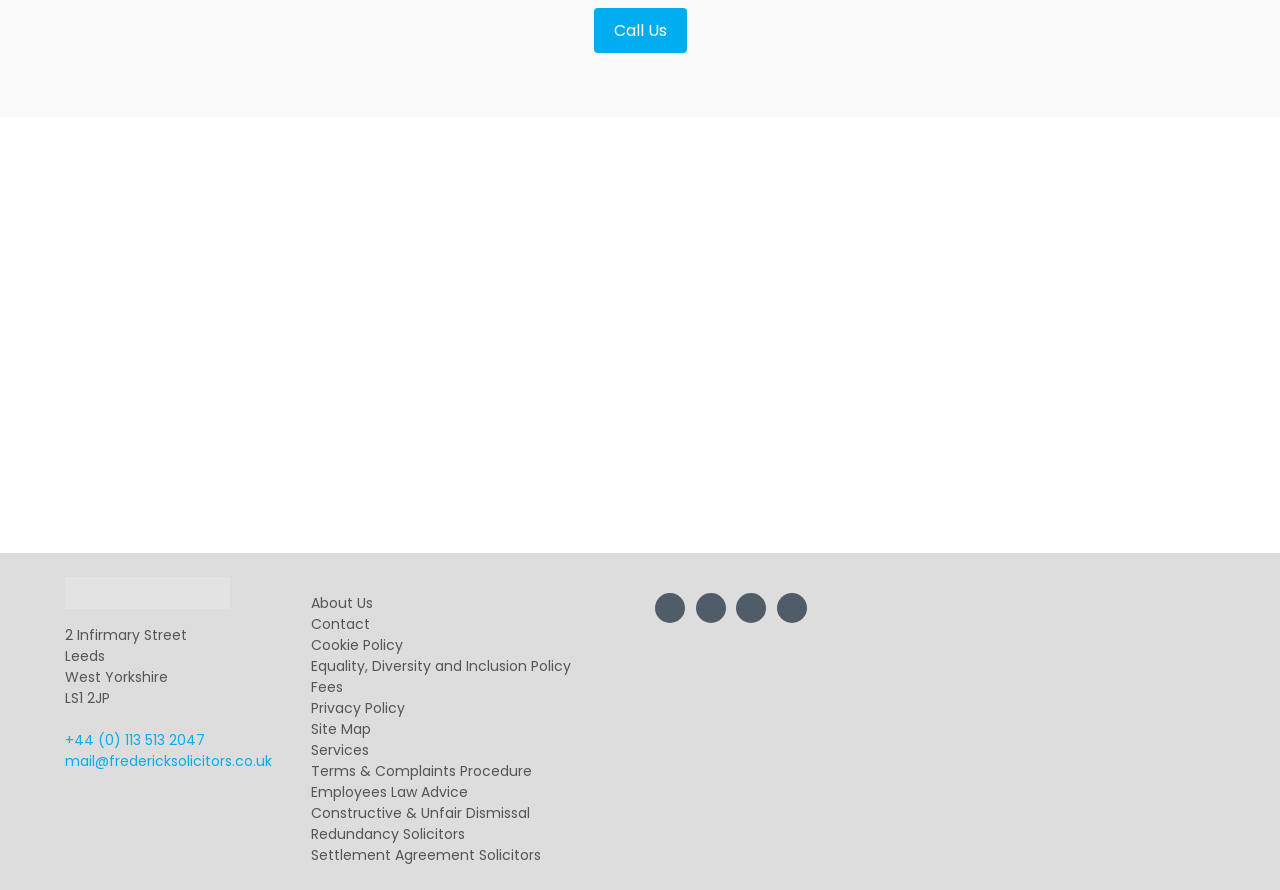Find the bounding box coordinates for the area you need to click to carry out the instruction: "Follow us on Facebook". The coordinates should be four float numbers between 0 and 1, indicated as [left, top, right, bottom].

[0.512, 0.667, 0.535, 0.7]